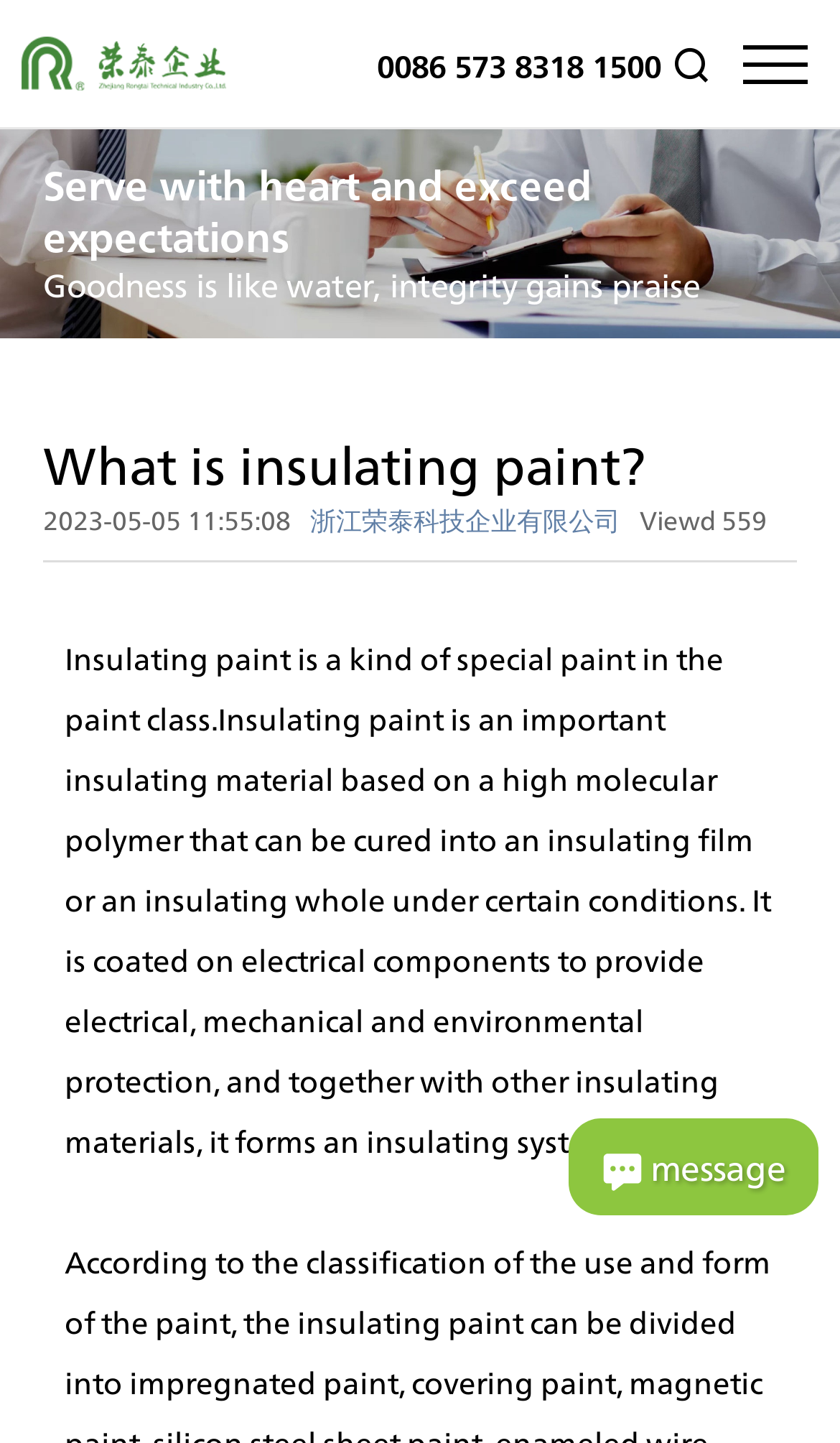What is the phone number of the company?
Offer a detailed and full explanation in response to the question.

The phone number can be found in the StaticText element below the company name, which is '0086 573 8318 1500'.